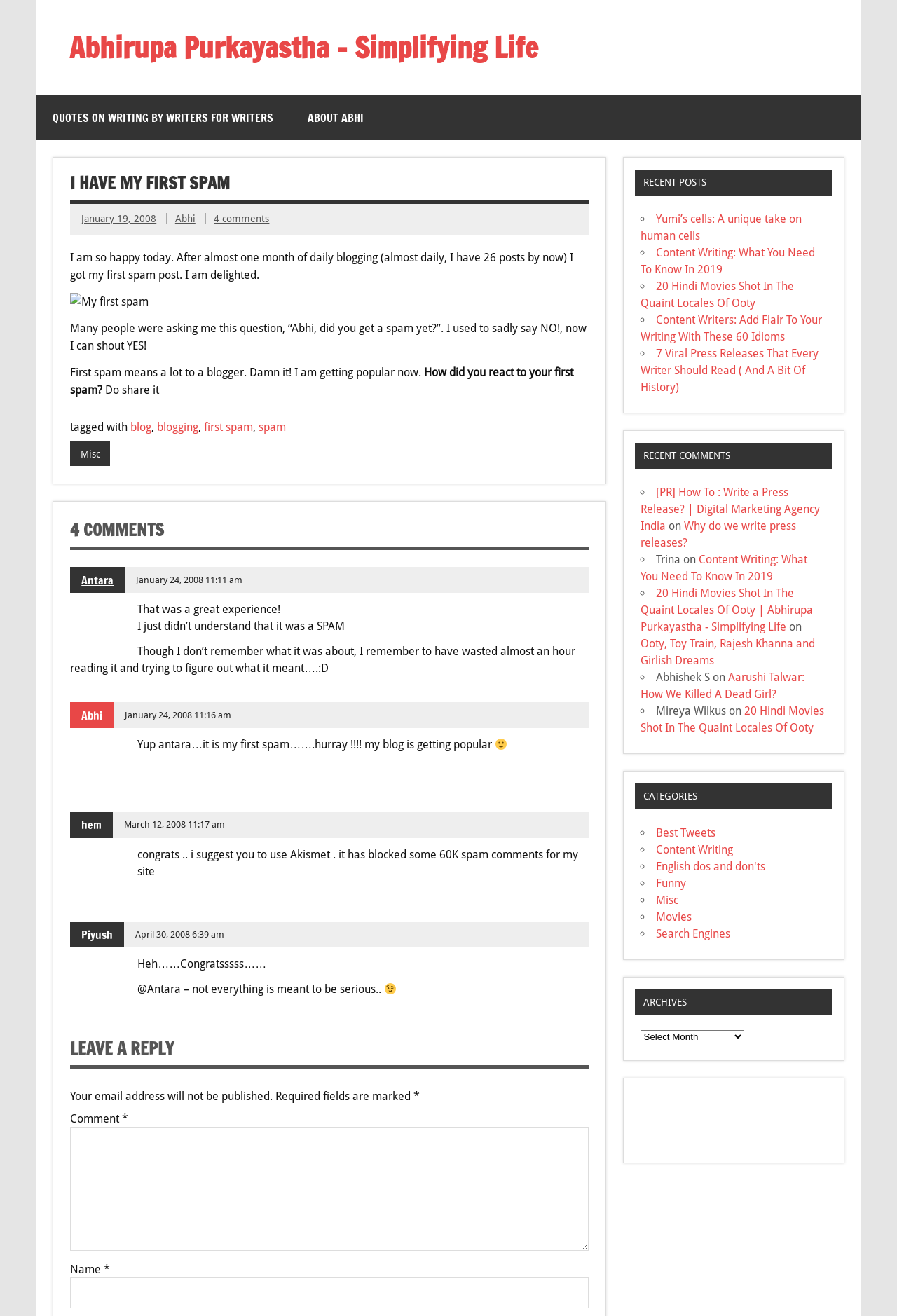Give a one-word or short phrase answer to the question: 
How many comments are there on the first post?

4